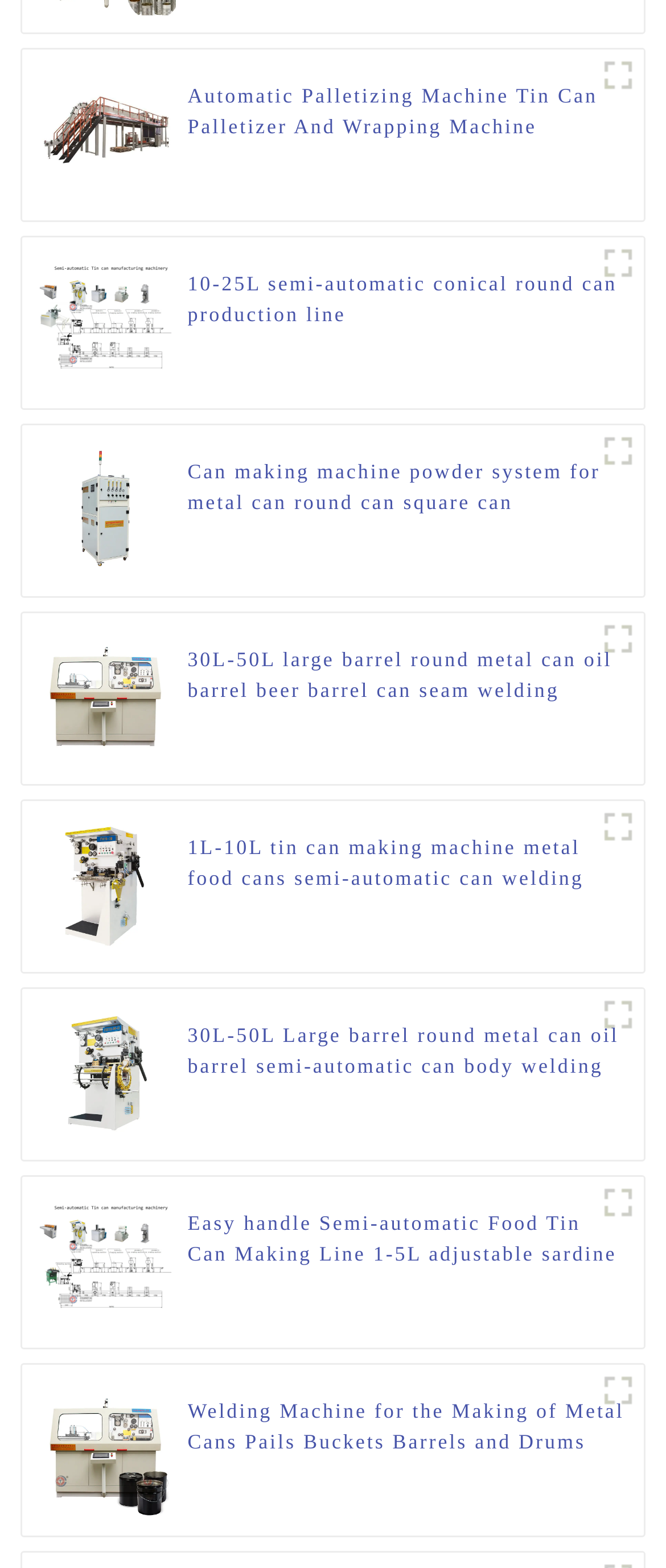Is there a machine for welding metal cans?
Provide a well-explained and detailed answer to the question.

The webpage shows a machine with the description 'Welding Machine for the Making of Metal Cans Pails Buckets Barrels and Drums', which suggests that there is a machine for welding metal cans.